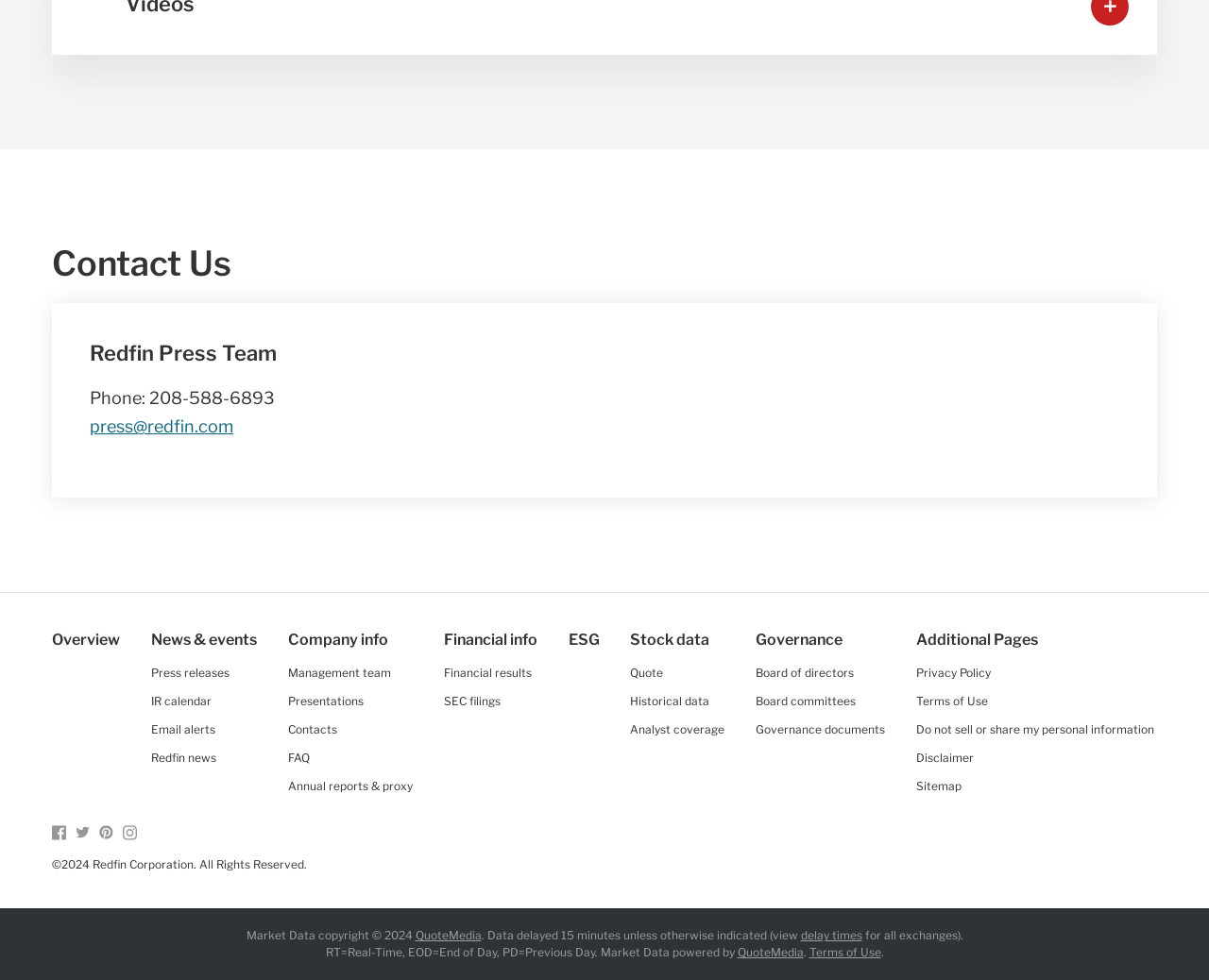Find the bounding box coordinates for the HTML element described as: "Terms of Use". The coordinates should consist of four float values between 0 and 1, i.e., [left, top, right, bottom].

[0.758, 0.709, 0.817, 0.723]